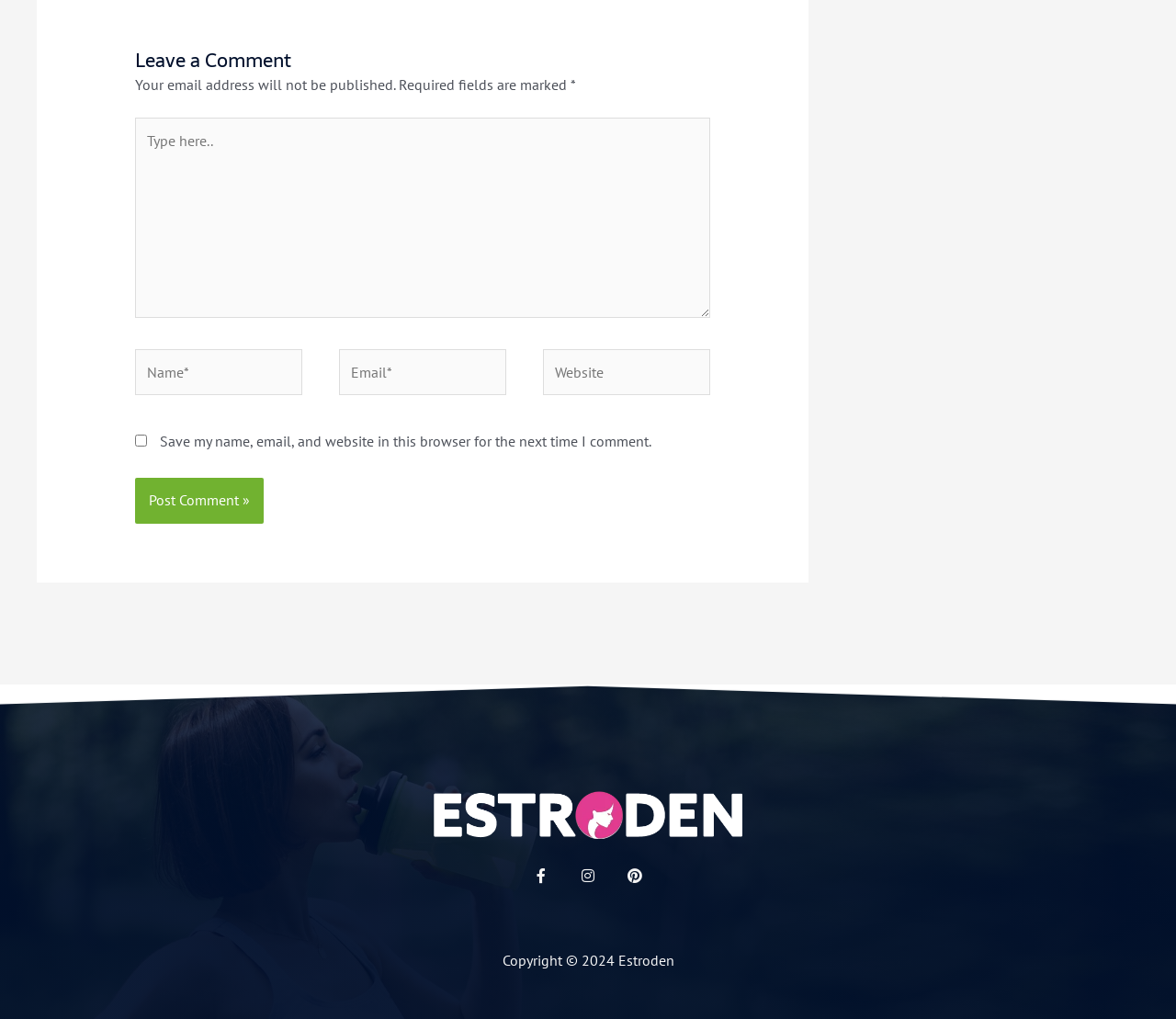Identify the bounding box of the HTML element described here: "Pinterest". Provide the coordinates as four float numbers between 0 and 1: [left, top, right, bottom].

[0.527, 0.845, 0.552, 0.873]